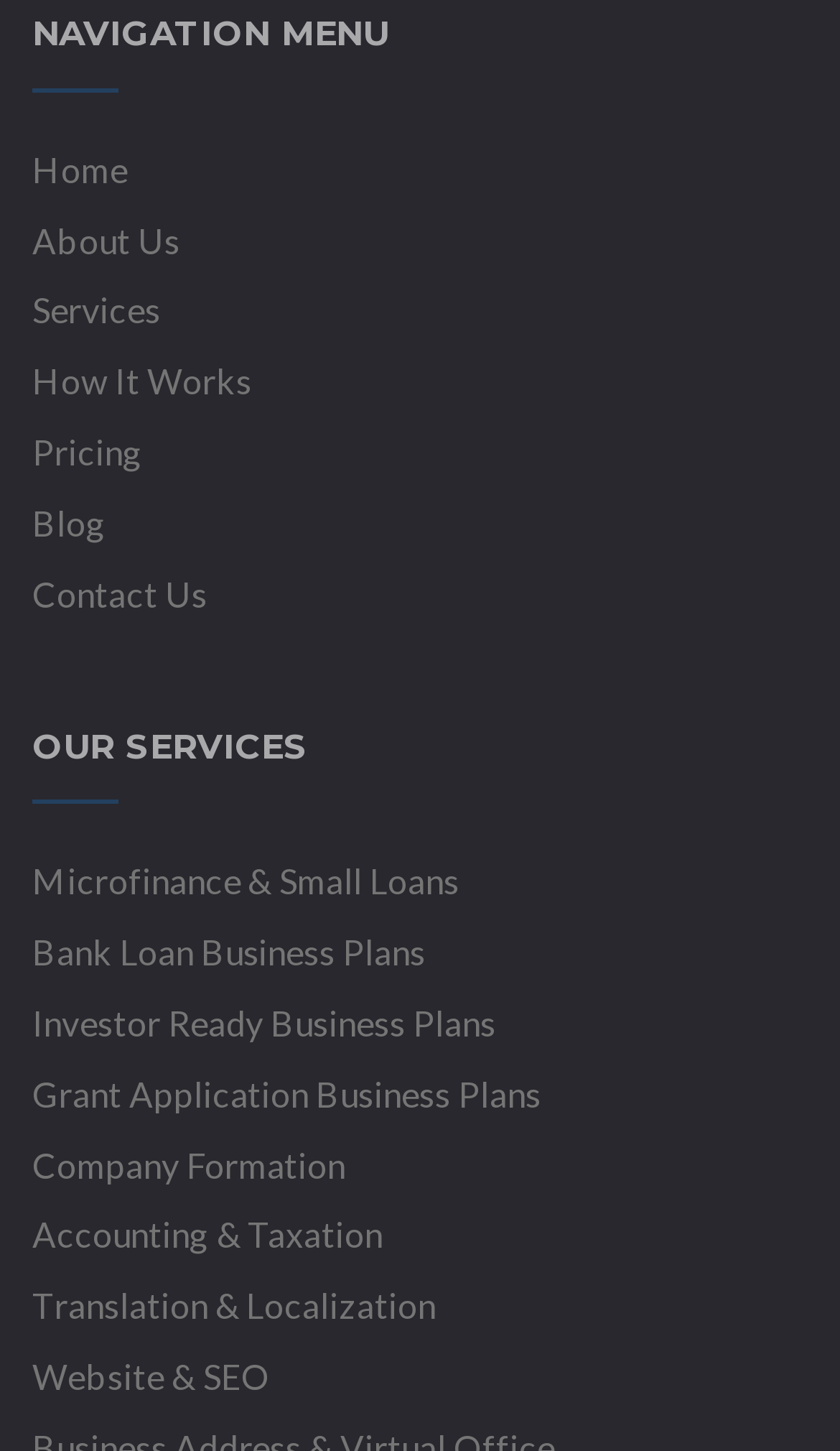Find the bounding box coordinates of the element you need to click on to perform this action: 'Learn about Microfinance & Small Loans'. The coordinates should be represented by four float values between 0 and 1, in the format [left, top, right, bottom].

[0.038, 0.593, 0.547, 0.621]